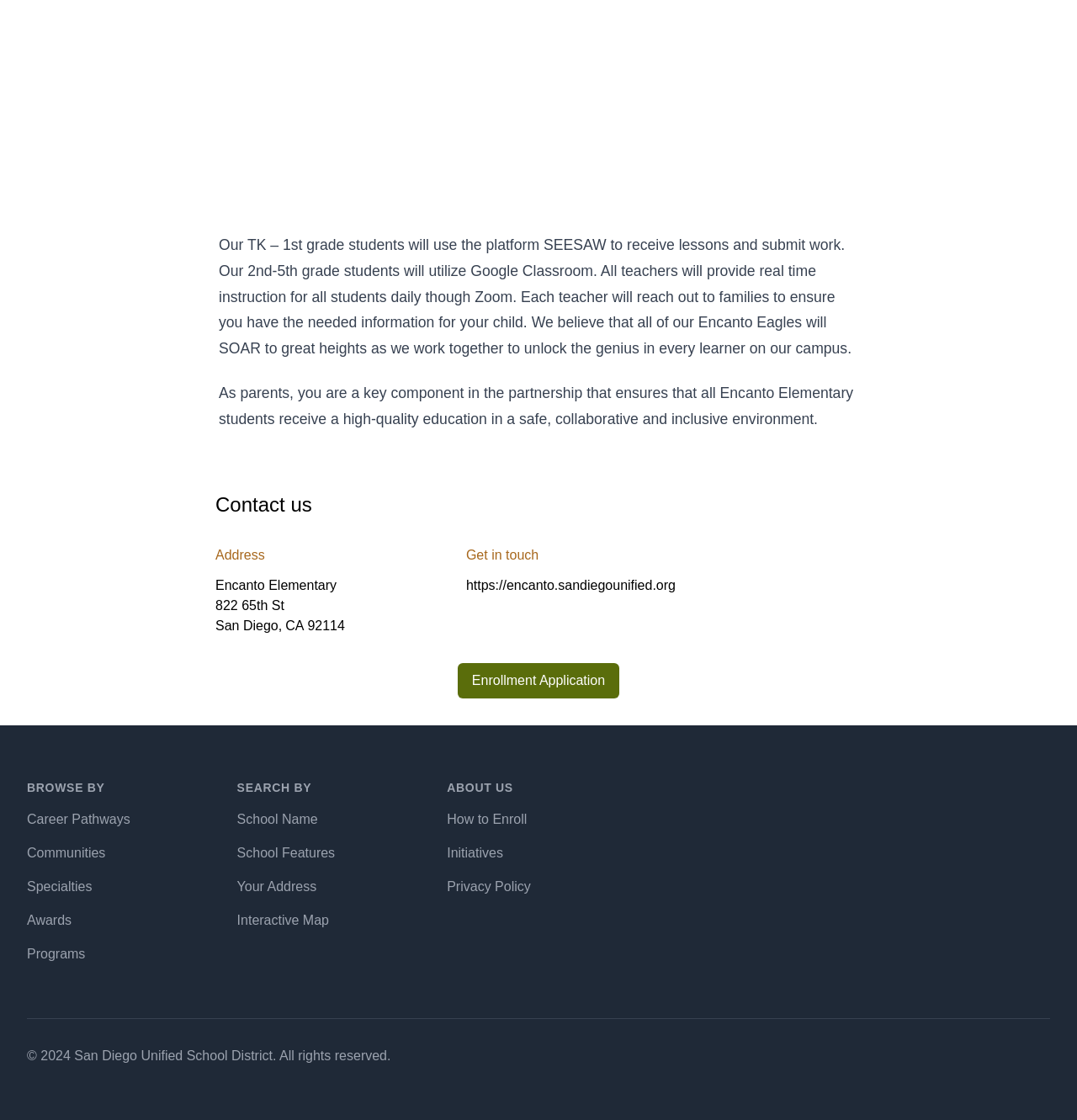What social media platforms does the school have?
Based on the image, respond with a single word or phrase.

Facebook, Instagram, Twitter, Youtube